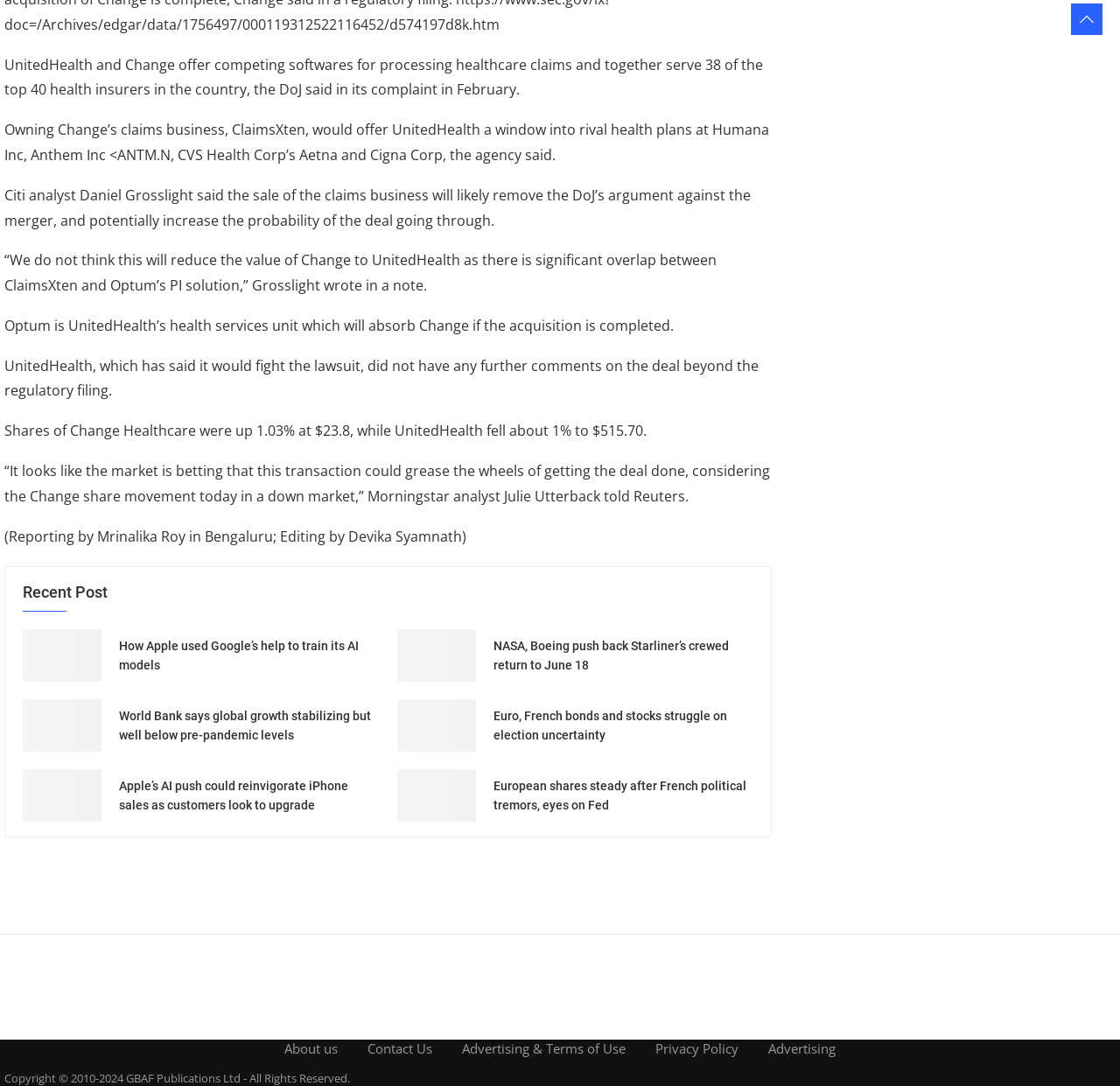Determine the bounding box coordinates of the clickable region to execute the instruction: "Learn about NASA and Boeing pushing back Starliner’s crewed return". The coordinates should be four float numbers between 0 and 1, denoted as [left, top, right, bottom].

[0.354, 0.579, 0.425, 0.628]